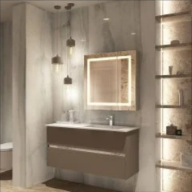Offer a detailed account of the various components present in the image.

The image showcases a modern bathroom interior featuring a sleek, stylish vanity. The vanity unit, characterized by its smooth brown finish, includes a minimalist sink and countertop, enhancing the contemporary aesthetic. Above the vanity, a rectangular mirror framed with integrated lighting creates a warm and inviting ambiance, ideal for functional use while also serving as a decorative element. 

The backdrop features elegant marble walls that add sophistication, complemented by warm-toned pendant lights hanging from the ceiling. Additionally, a stylish open shelving unit is mounted on the wall to the right, showcasing decorative items and personal essentials. This design harmoniously combines functionality and aesthetics, creating a serene and stylish environment perfect for relaxation and personal care.